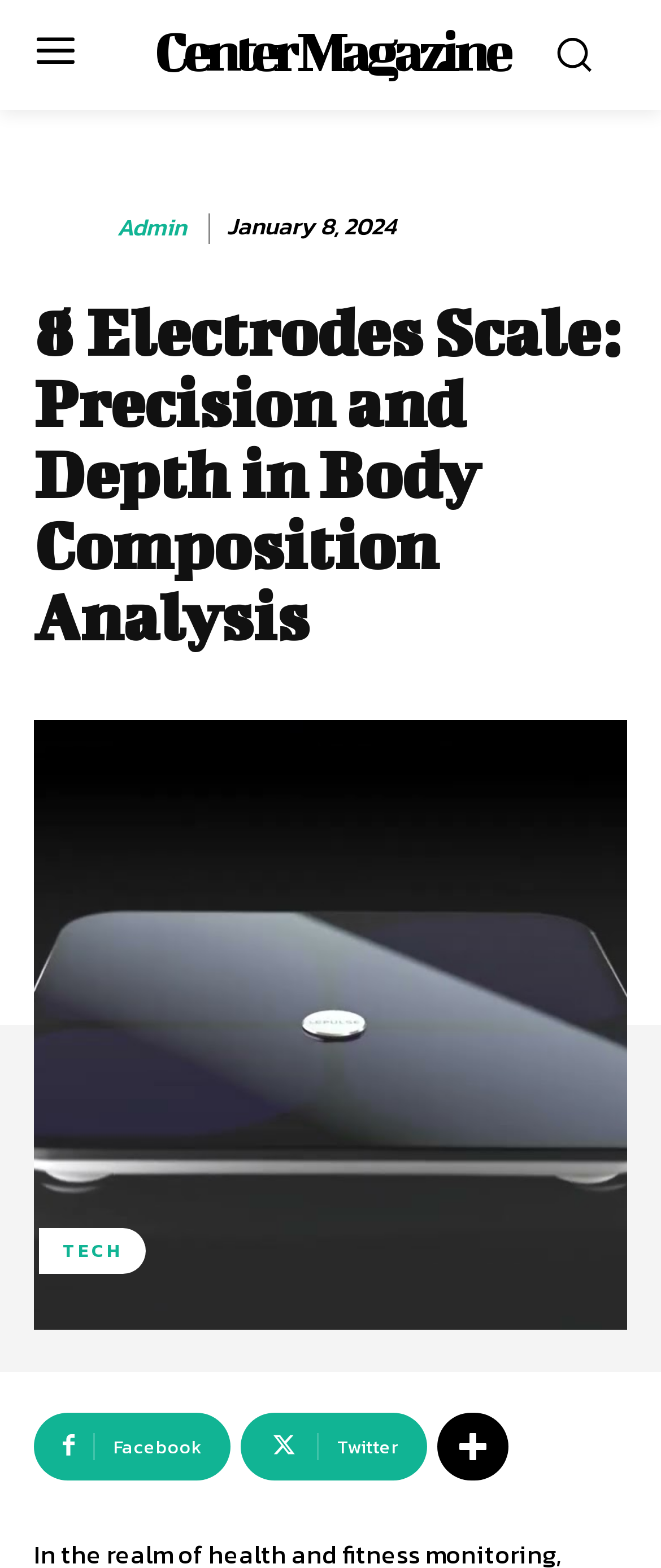Please find the main title text of this webpage.

8 Electrodes Scale: Precision and Depth in Body Composition Analysis